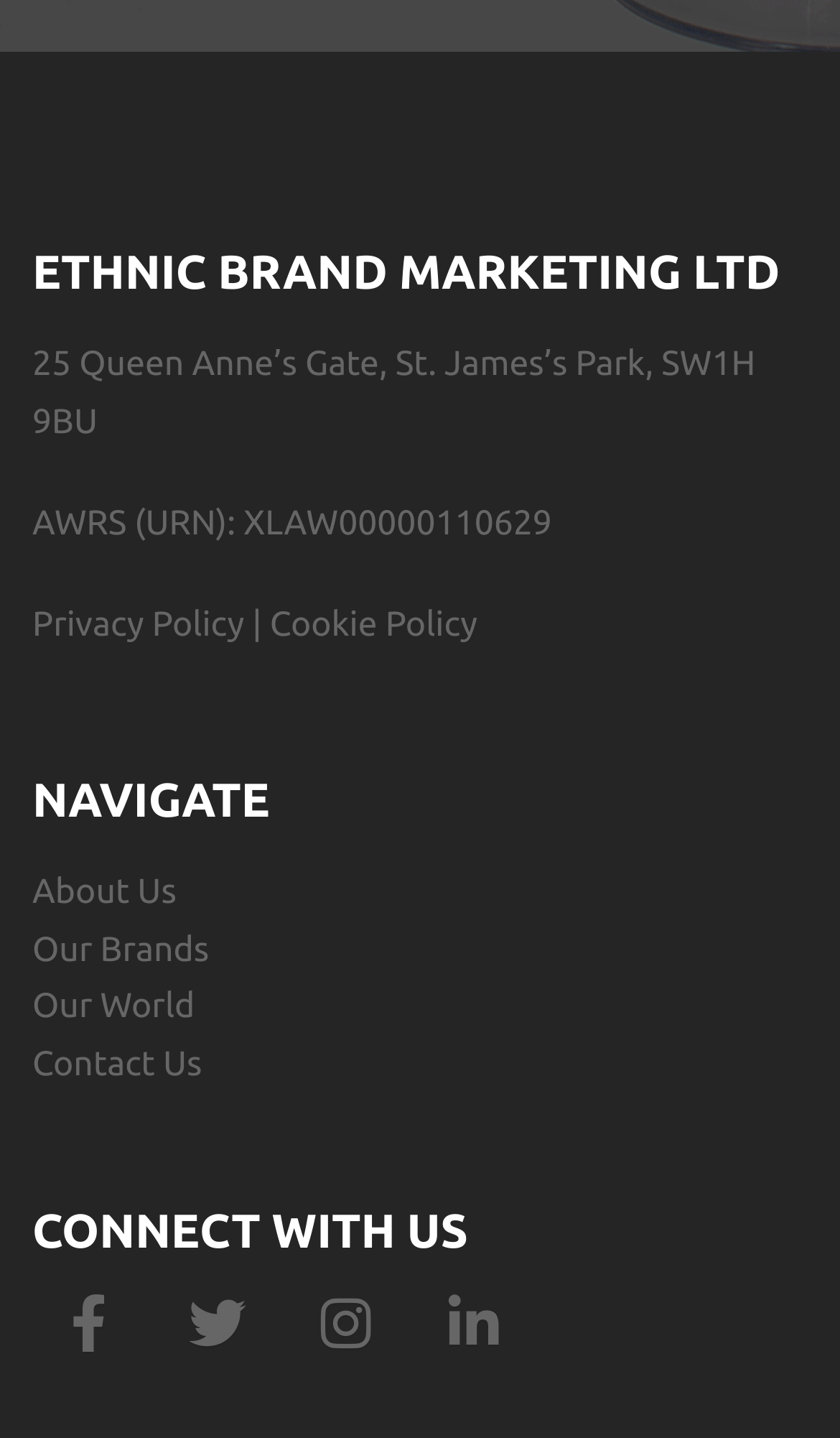How many navigation links are there? Using the information from the screenshot, answer with a single word or phrase.

4